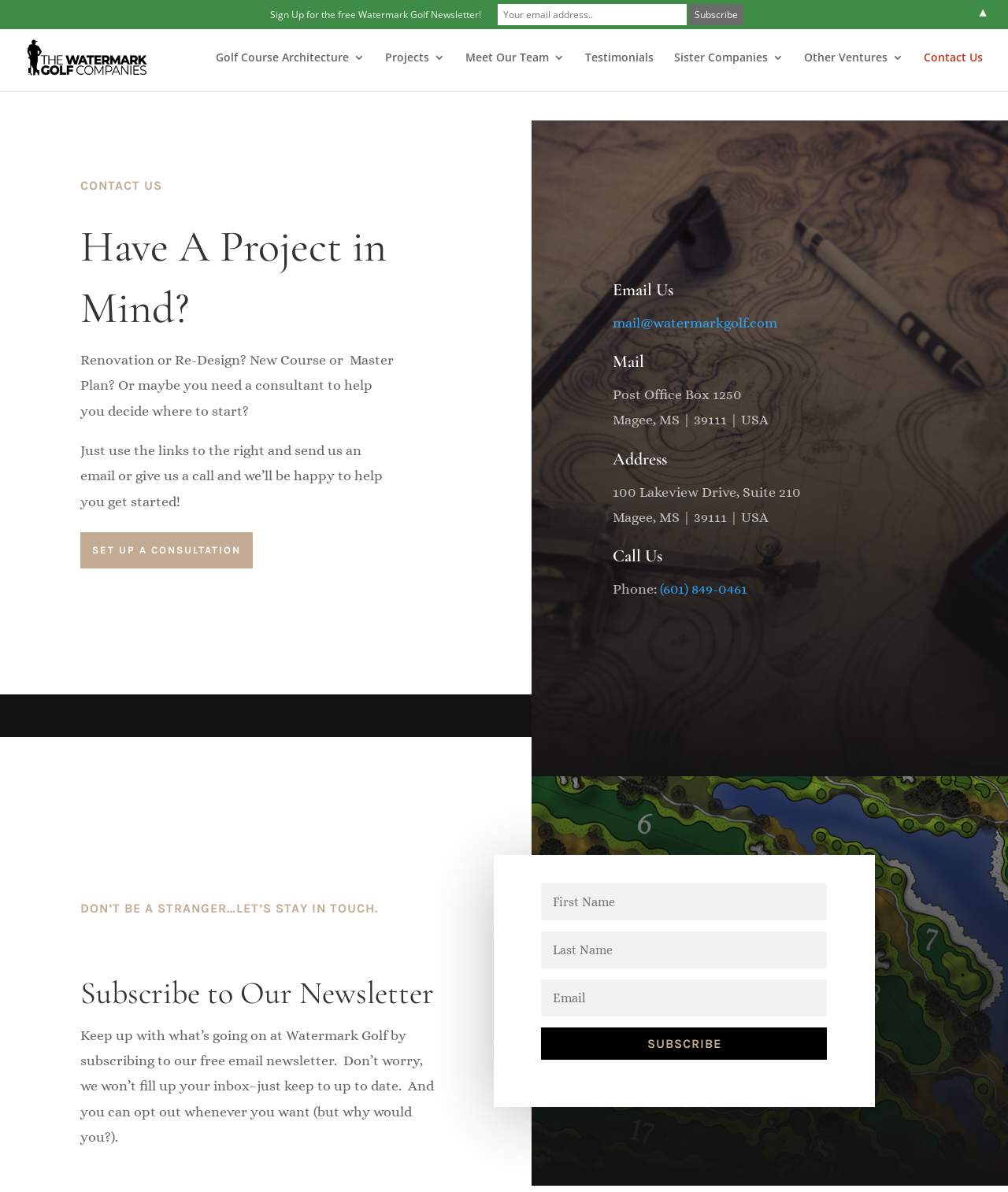Locate the bounding box coordinates of the element to click to perform the following action: 'Visit Watermark Golf on Facebook'. The coordinates should be given as four float values between 0 and 1, in the form of [left, top, right, bottom].

[0.786, 0.006, 0.879, 0.02]